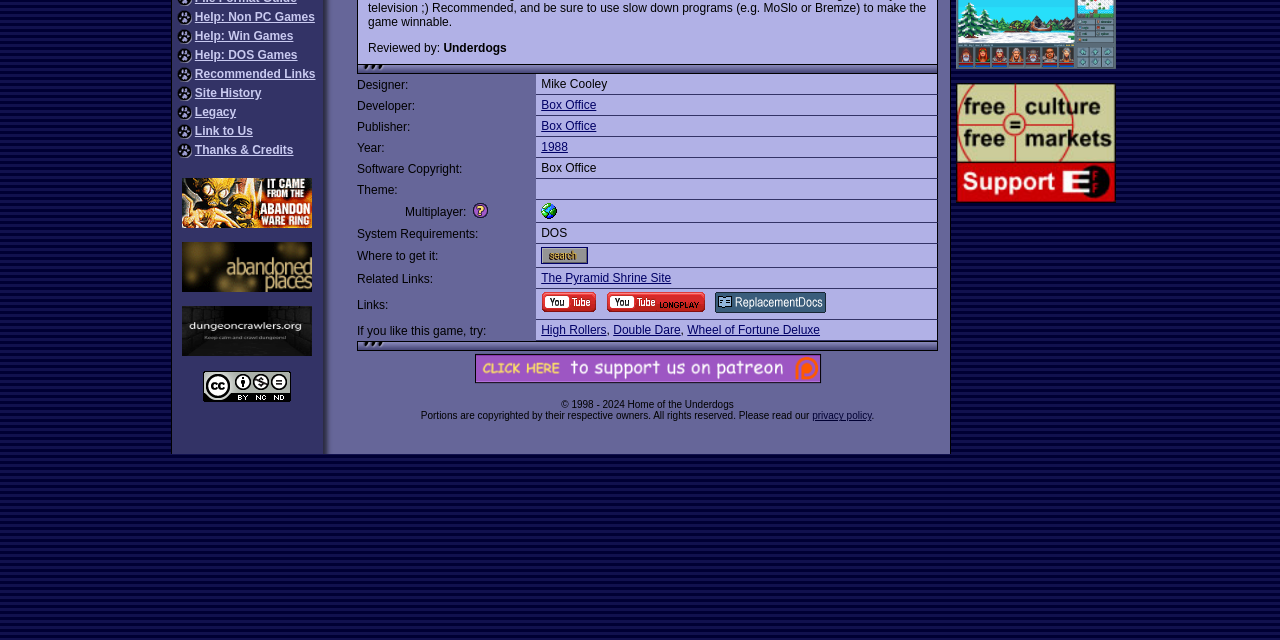From the screenshot, find the bounding box of the UI element matching this description: "The Pyramid Shrine Site". Supply the bounding box coordinates in the form [left, top, right, bottom], each a float between 0 and 1.

[0.423, 0.424, 0.524, 0.446]